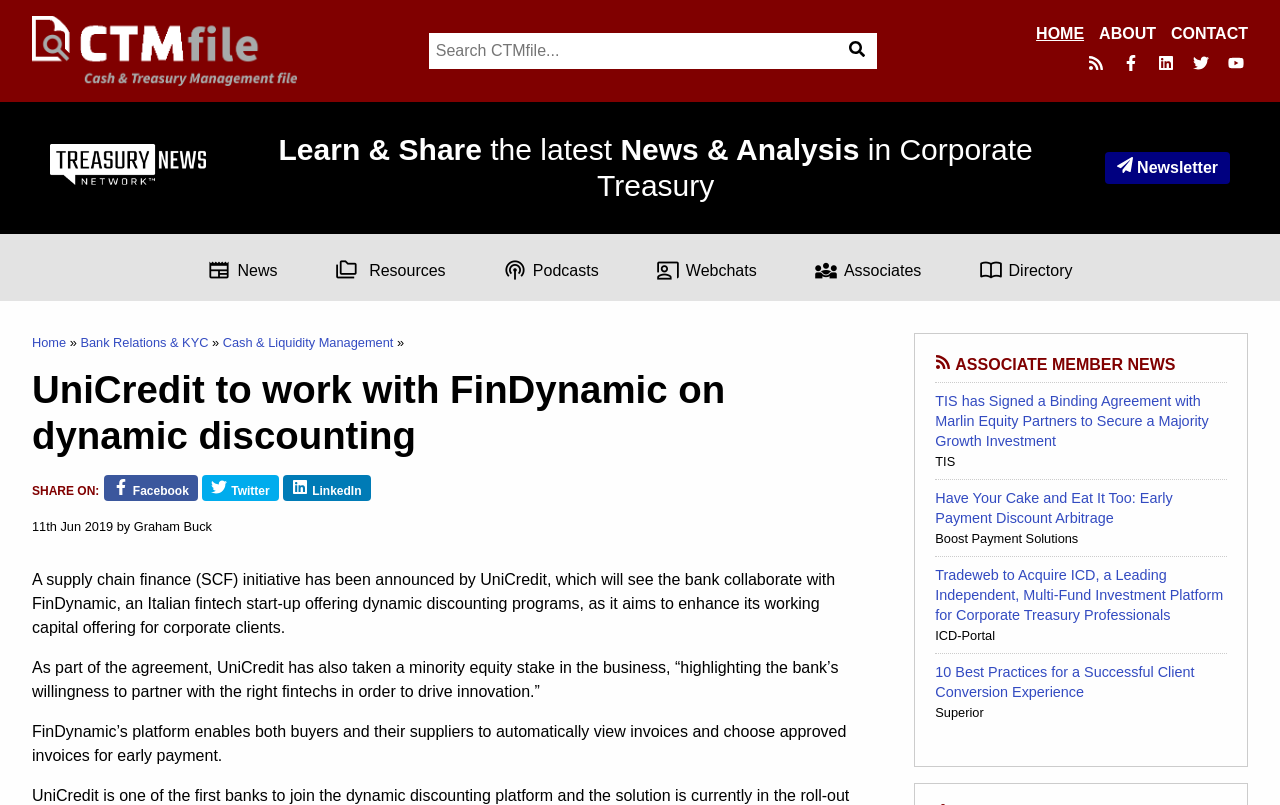Determine the bounding box coordinates for the clickable element required to fulfill the instruction: "Read the latest news". Provide the coordinates as four float numbers between 0 and 1, i.e., [left, top, right, bottom].

[0.731, 0.488, 0.944, 0.558]